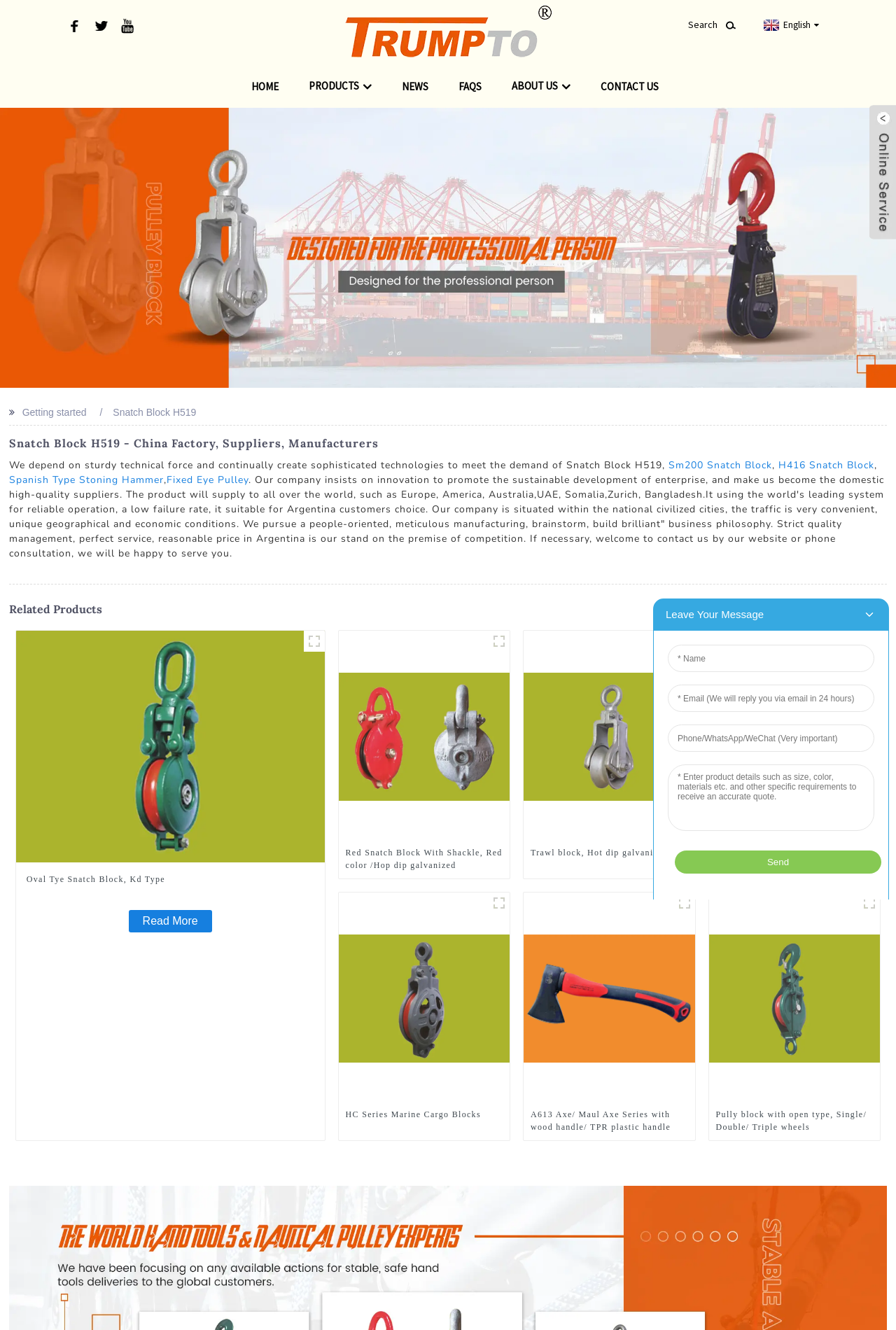Locate the primary headline on the webpage and provide its text.

Snatch Block H519 - China Factory, Suppliers, Manufacturers